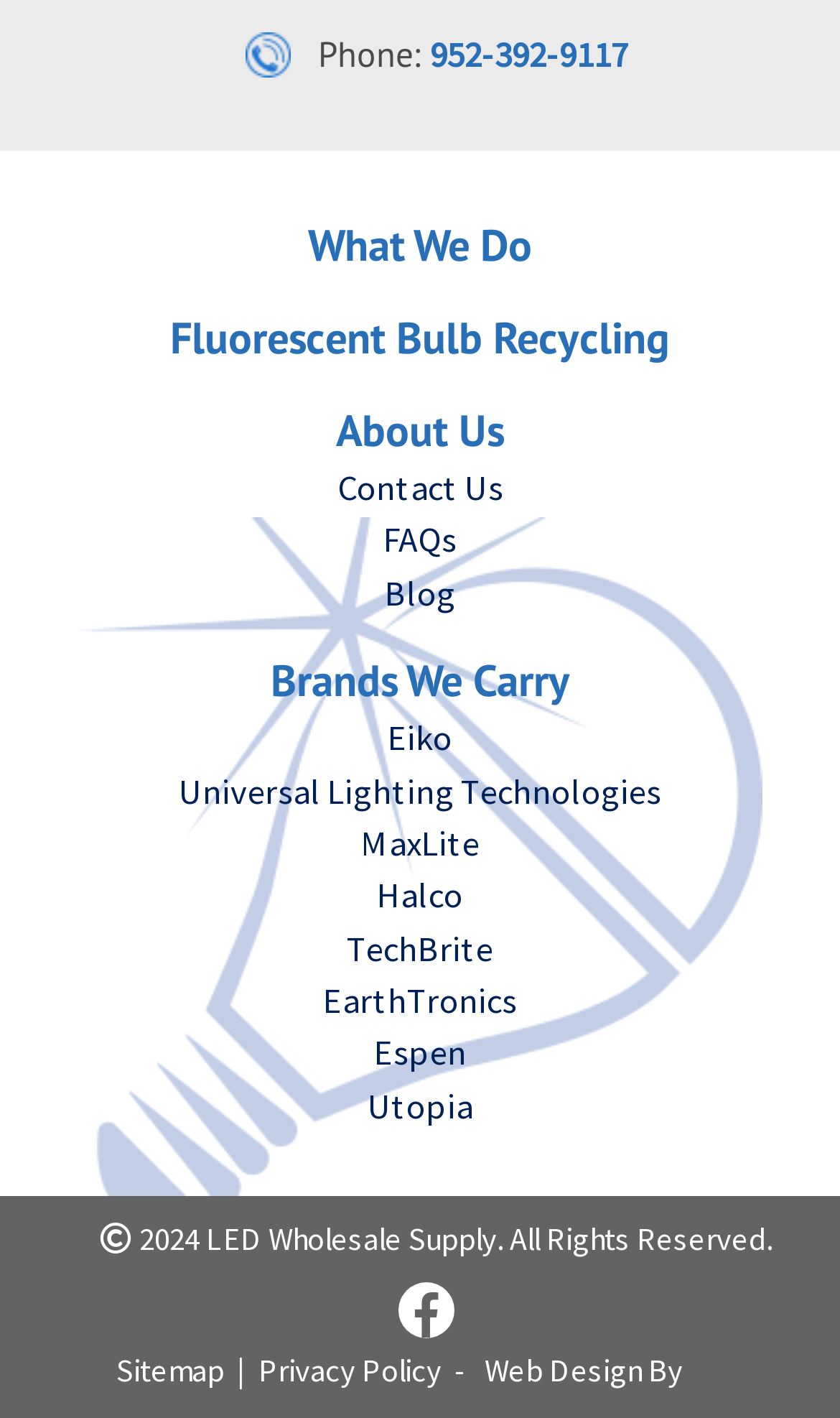What is the phone number on the webpage?
Use the image to give a comprehensive and detailed response to the question.

I found the phone number by looking at the static text 'Phone:' and the adjacent link '952-392-9117' which is likely the phone number associated with the text.